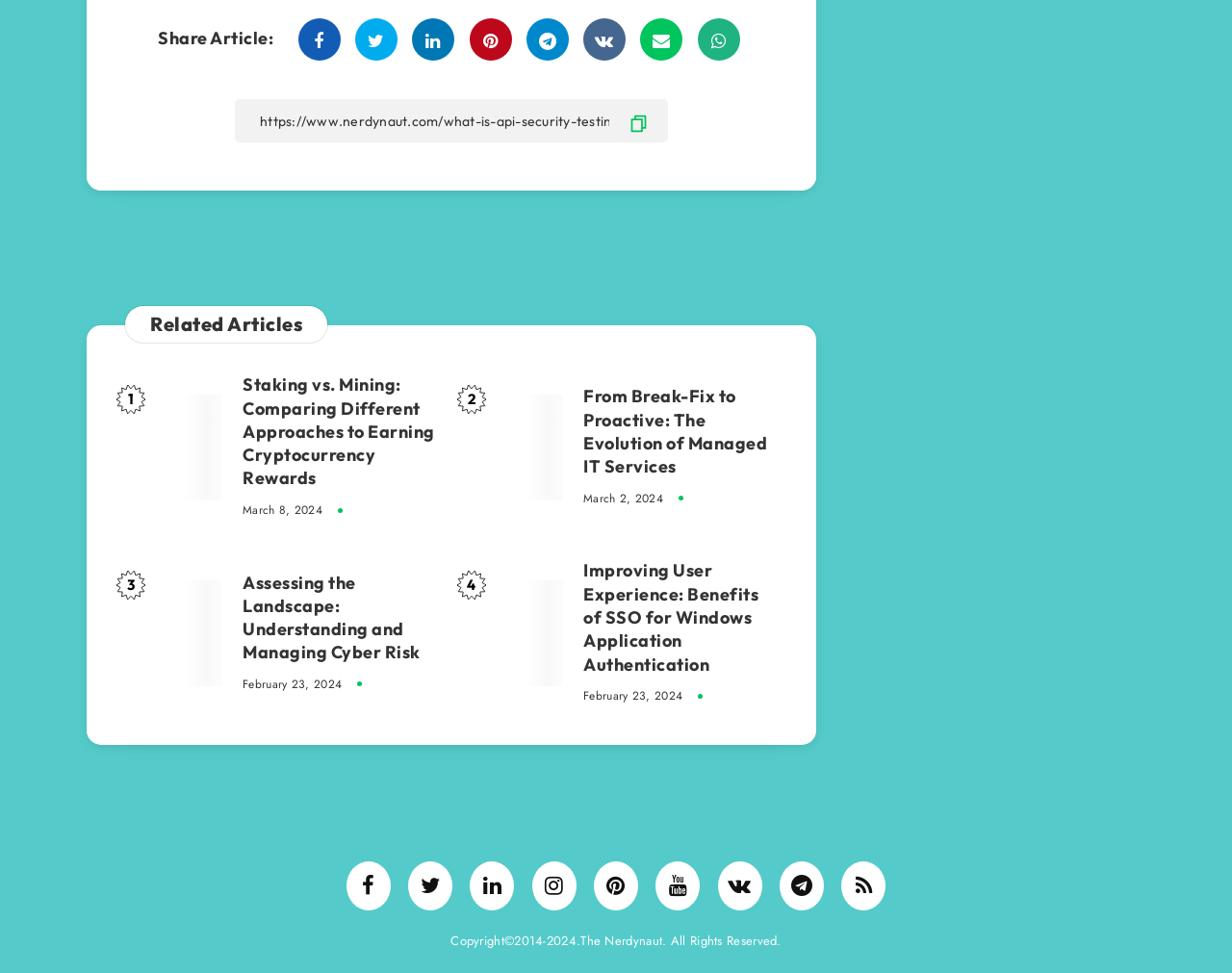What is the topic of the article with the longest title?
Answer the question with a single word or phrase, referring to the image.

Assessing the Landscape: Understanding and Managing Cyber Risk